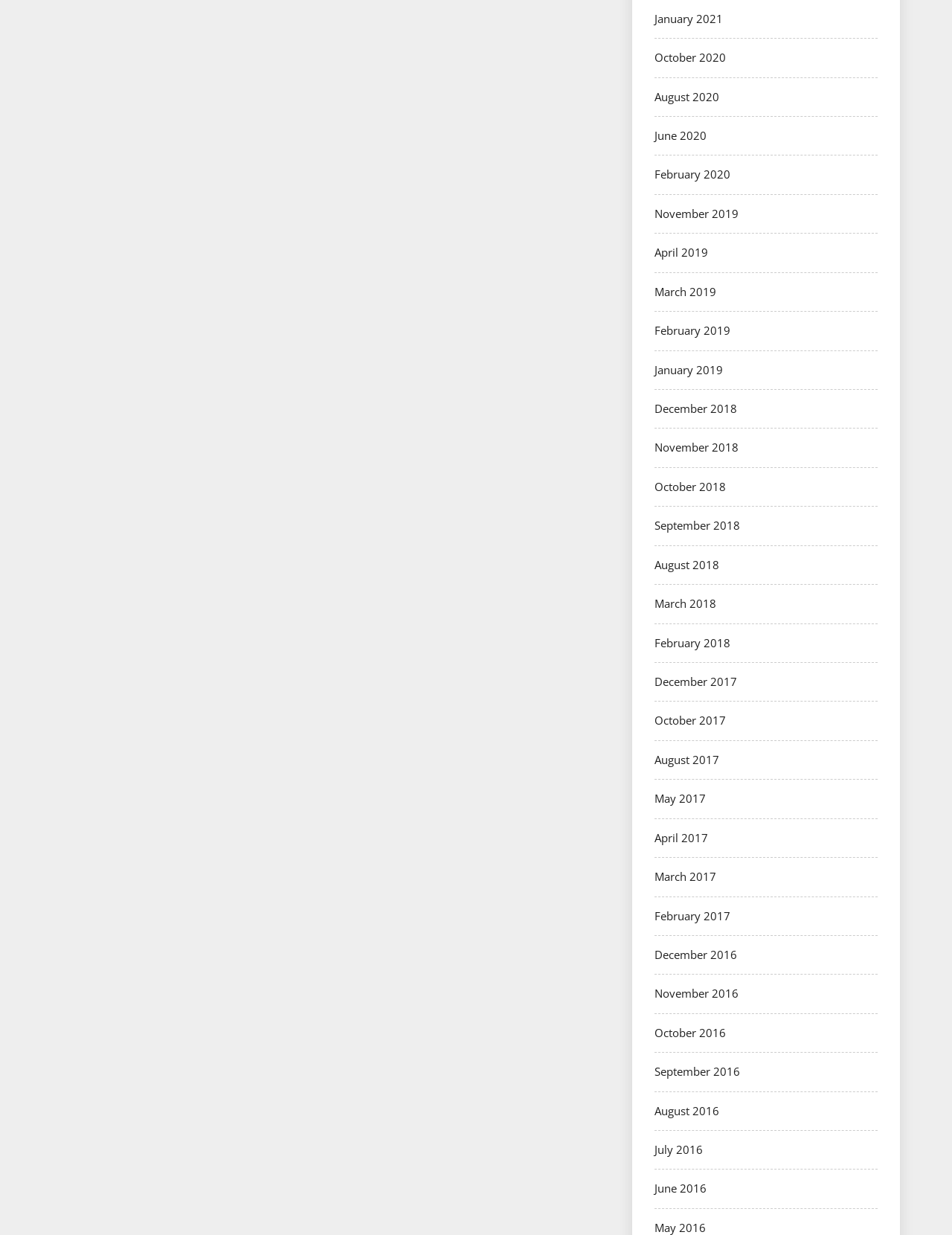Locate the bounding box coordinates of the item that should be clicked to fulfill the instruction: "Search for something".

None